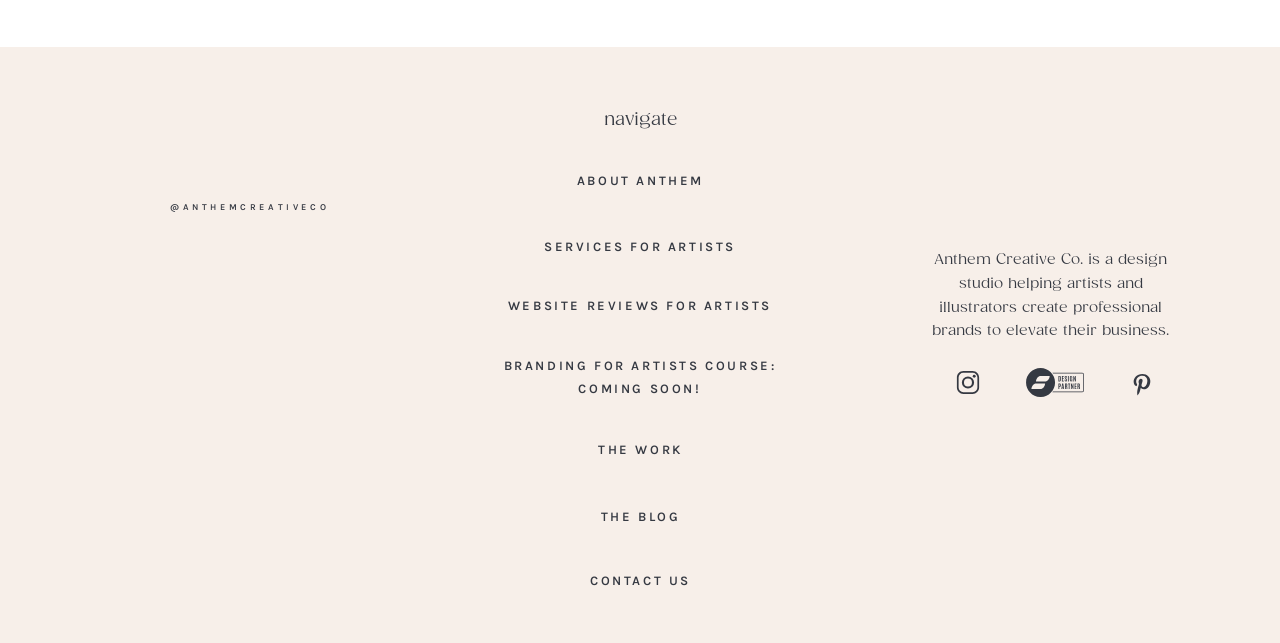Identify the bounding box coordinates of the element that should be clicked to fulfill this task: "Visit SERVICES FOR ARTISTS". The coordinates should be provided as four float numbers between 0 and 1, i.e., [left, top, right, bottom].

[0.388, 0.365, 0.612, 0.389]